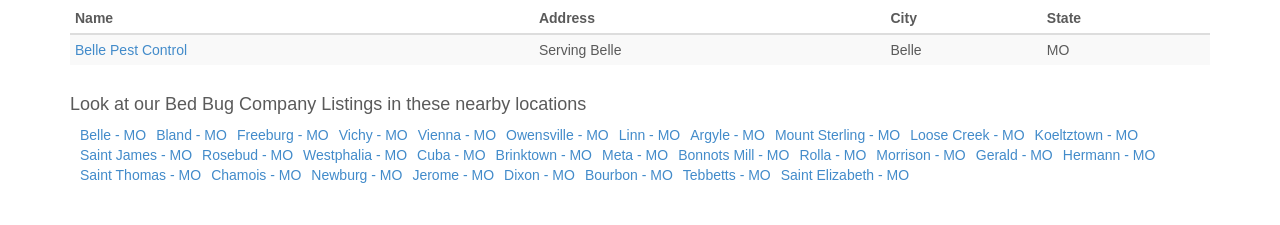Identify the bounding box of the HTML element described as: "Help us get it right".

None